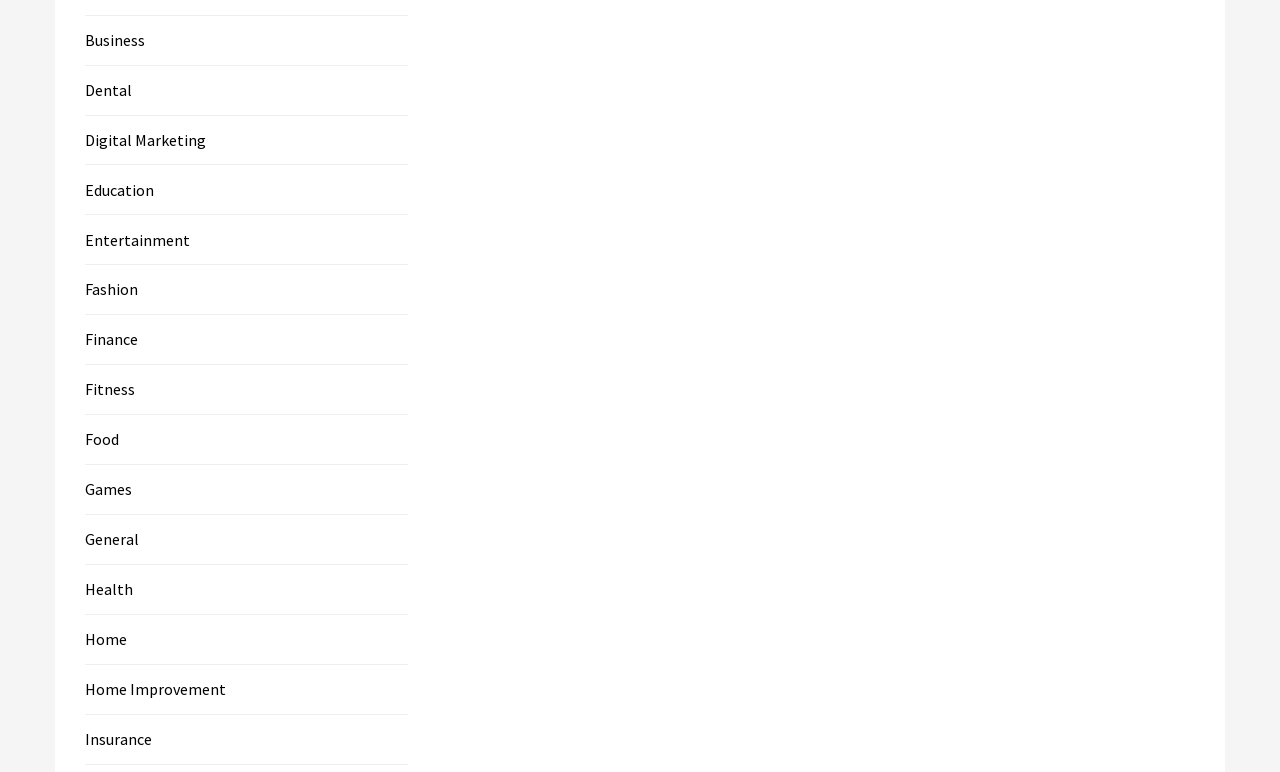Are the categories listed in alphabetical order?
From the image, respond using a single word or phrase.

Yes